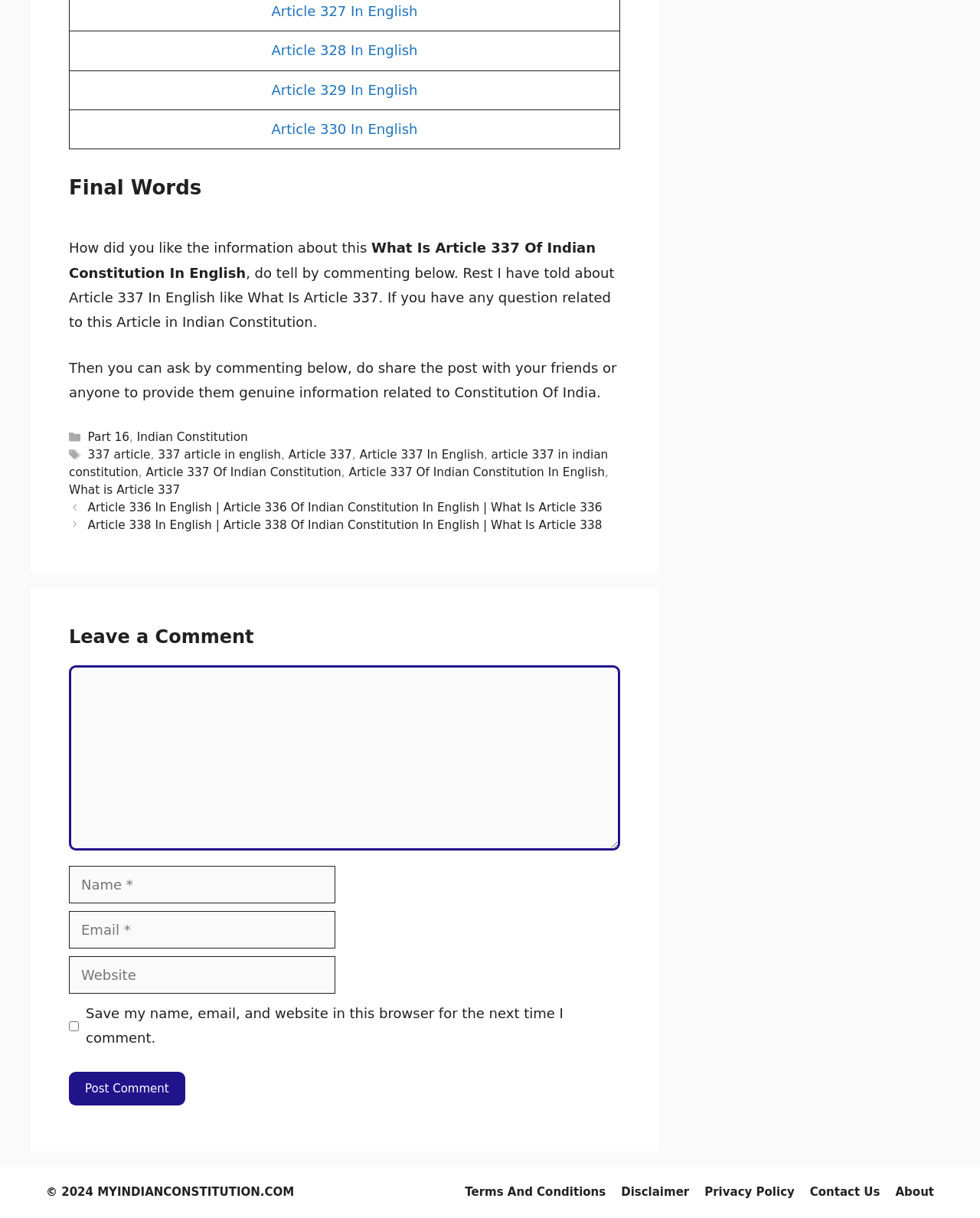Could you indicate the bounding box coordinates of the region to click in order to complete this instruction: "Enter your name".

[0.07, 0.711, 0.342, 0.742]